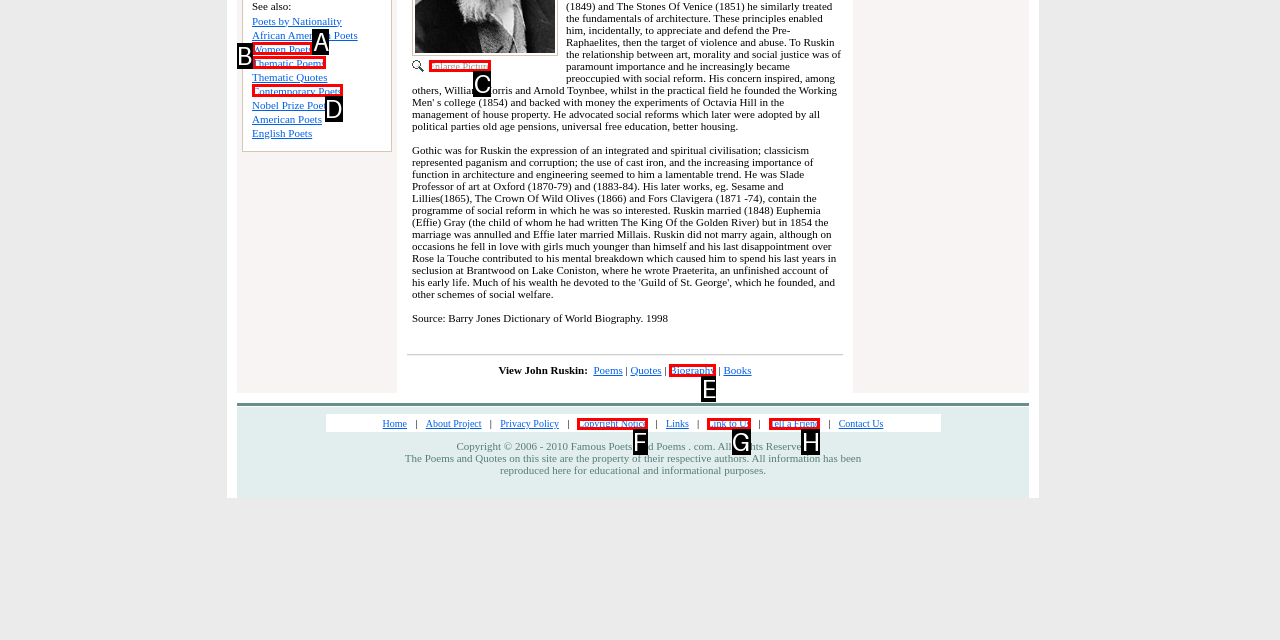Select the HTML element that matches the description: Biography
Respond with the letter of the correct choice from the given options directly.

E